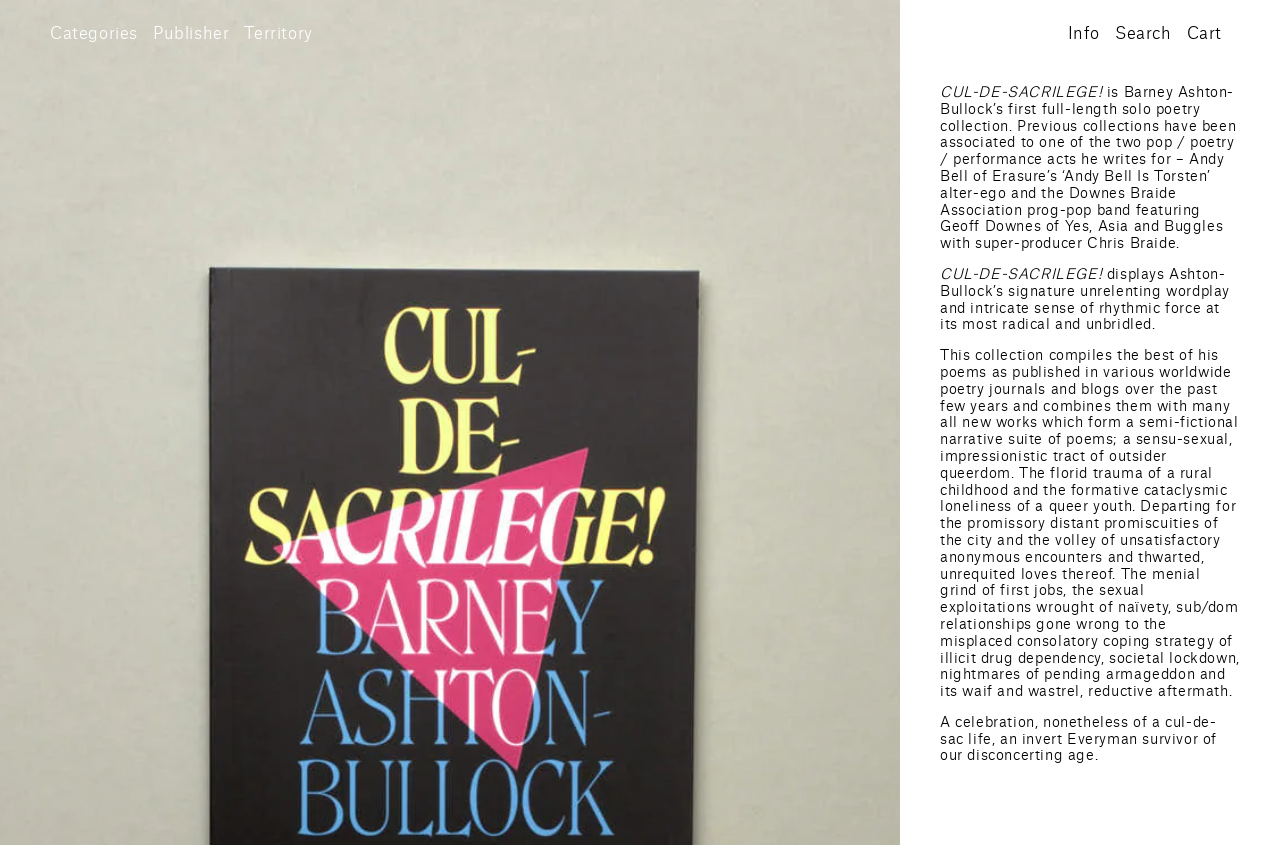Locate the bounding box coordinates of the area that needs to be clicked to fulfill the following instruction: "Click on the 'Info' link". The coordinates should be in the format of four float numbers between 0 and 1, namely [left, top, right, bottom].

[0.834, 0.028, 0.859, 0.057]